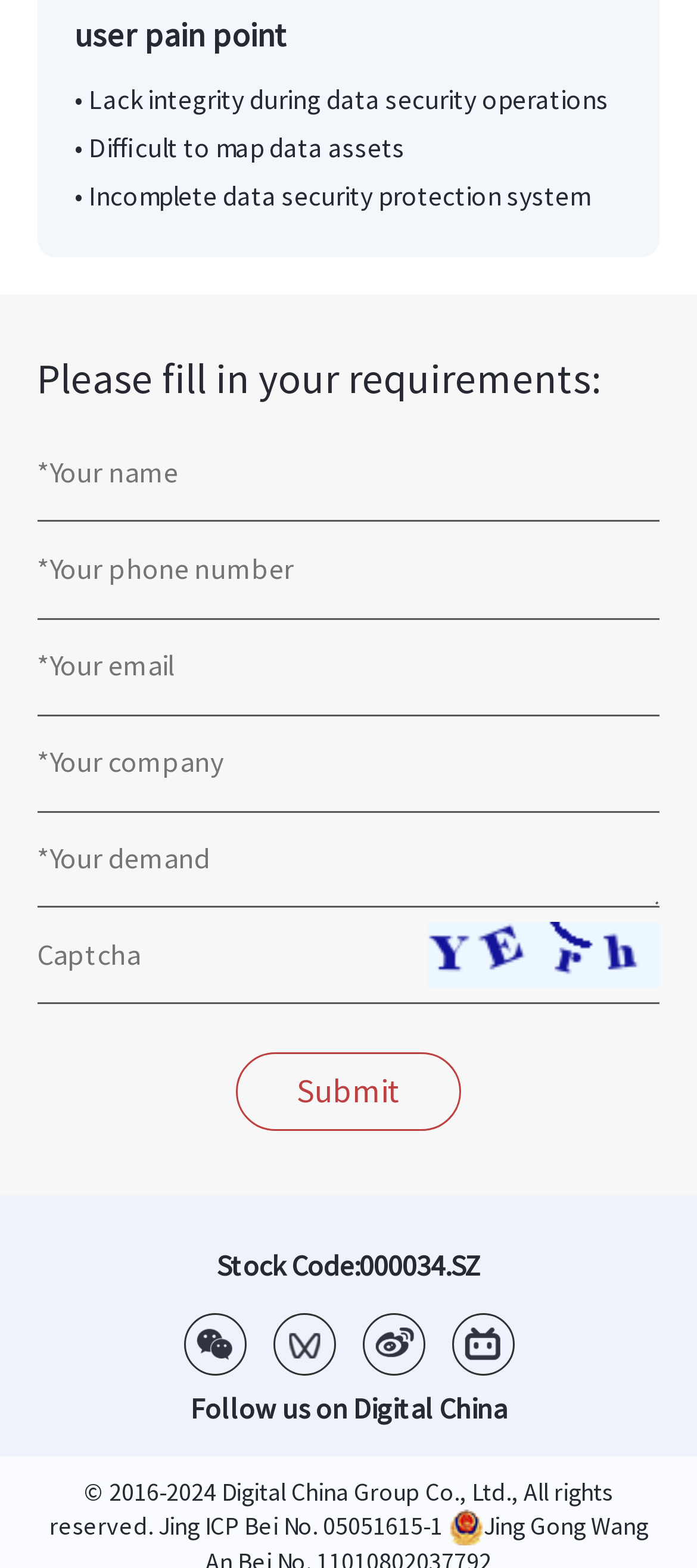What is the stock code mentioned on the webpage?
Please respond to the question with as much detail as possible.

I found the stock code by looking at the StaticText element that contains the text 'Stock Code:000034.SZ'.